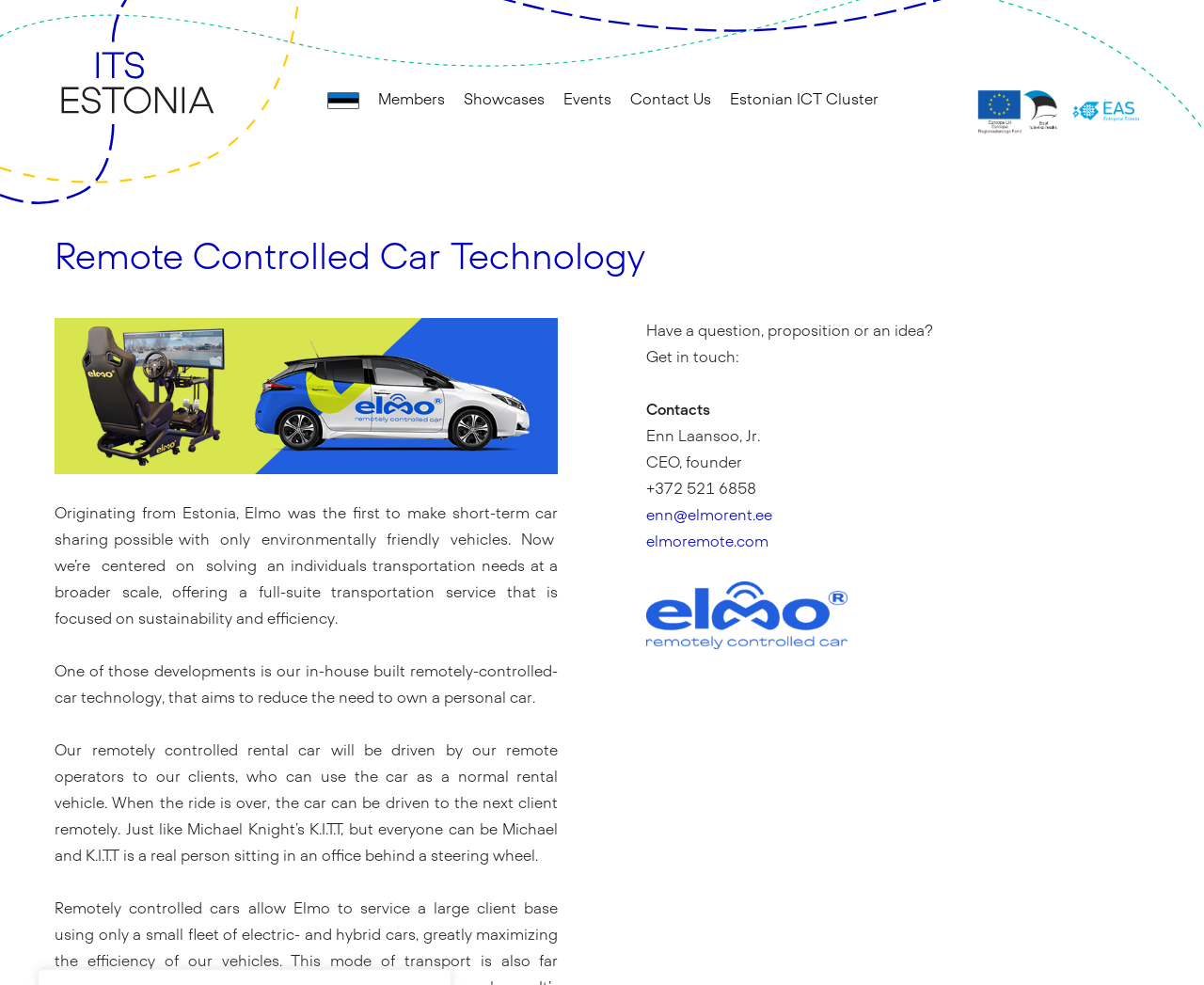Using the details in the image, give a detailed response to the question below:
What is the purpose of the remotely-controlled-car technology?

The purpose of the remotely-controlled-car technology is to reduce the need to own a personal car, as mentioned in the webpage. This technology aims to provide a full-suite transportation service that is focused on sustainability and efficiency.